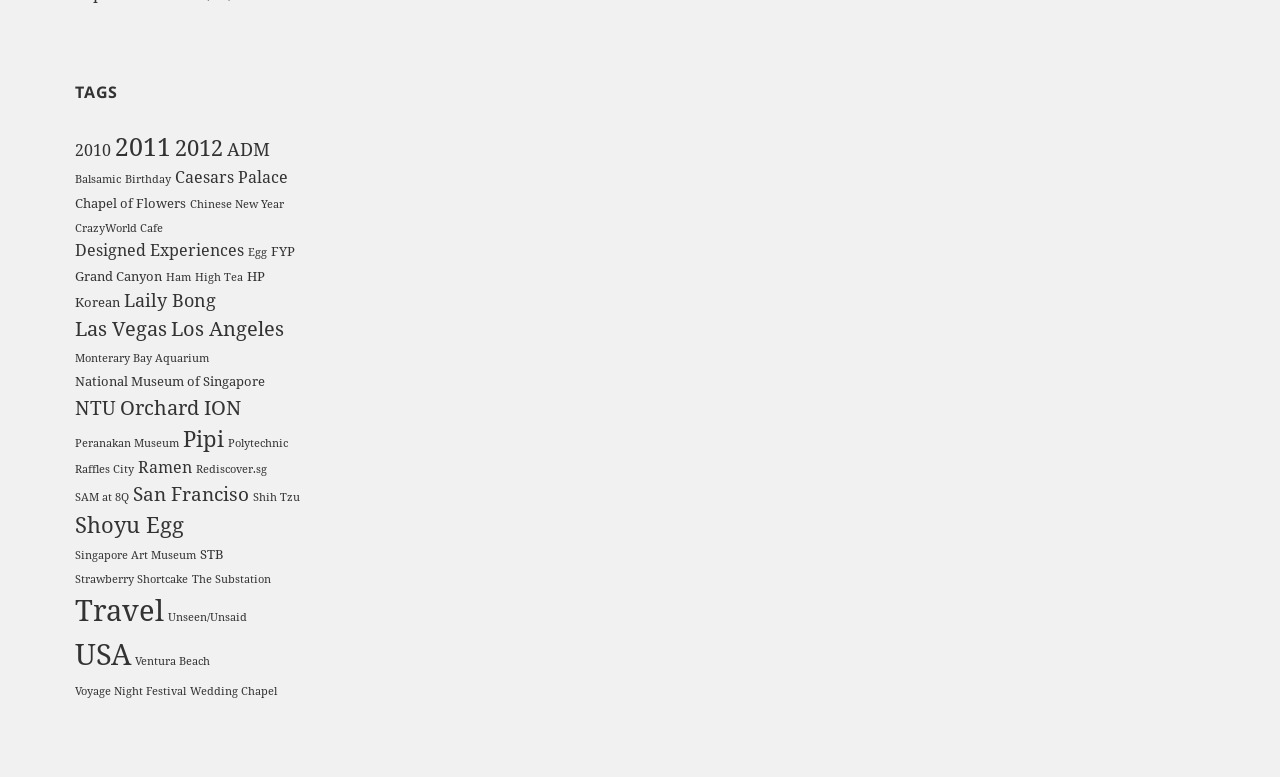Identify the bounding box for the UI element described as: "Chinese New Year". Ensure the coordinates are four float numbers between 0 and 1, formatted as [left, top, right, bottom].

[0.149, 0.254, 0.222, 0.272]